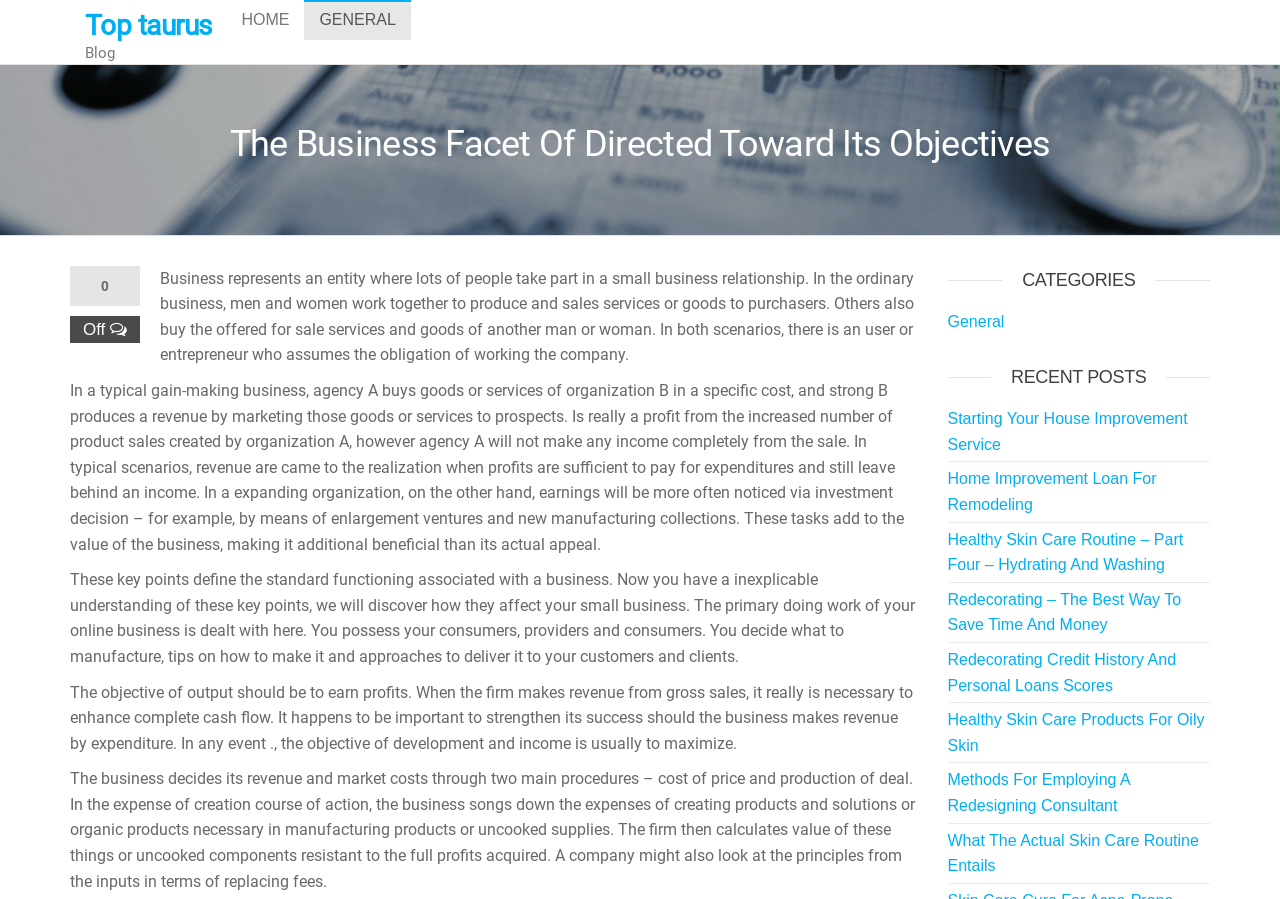Provide the bounding box coordinates of the HTML element this sentence describes: "Top taurus". The bounding box coordinates consist of four float numbers between 0 and 1, i.e., [left, top, right, bottom].

[0.066, 0.01, 0.165, 0.047]